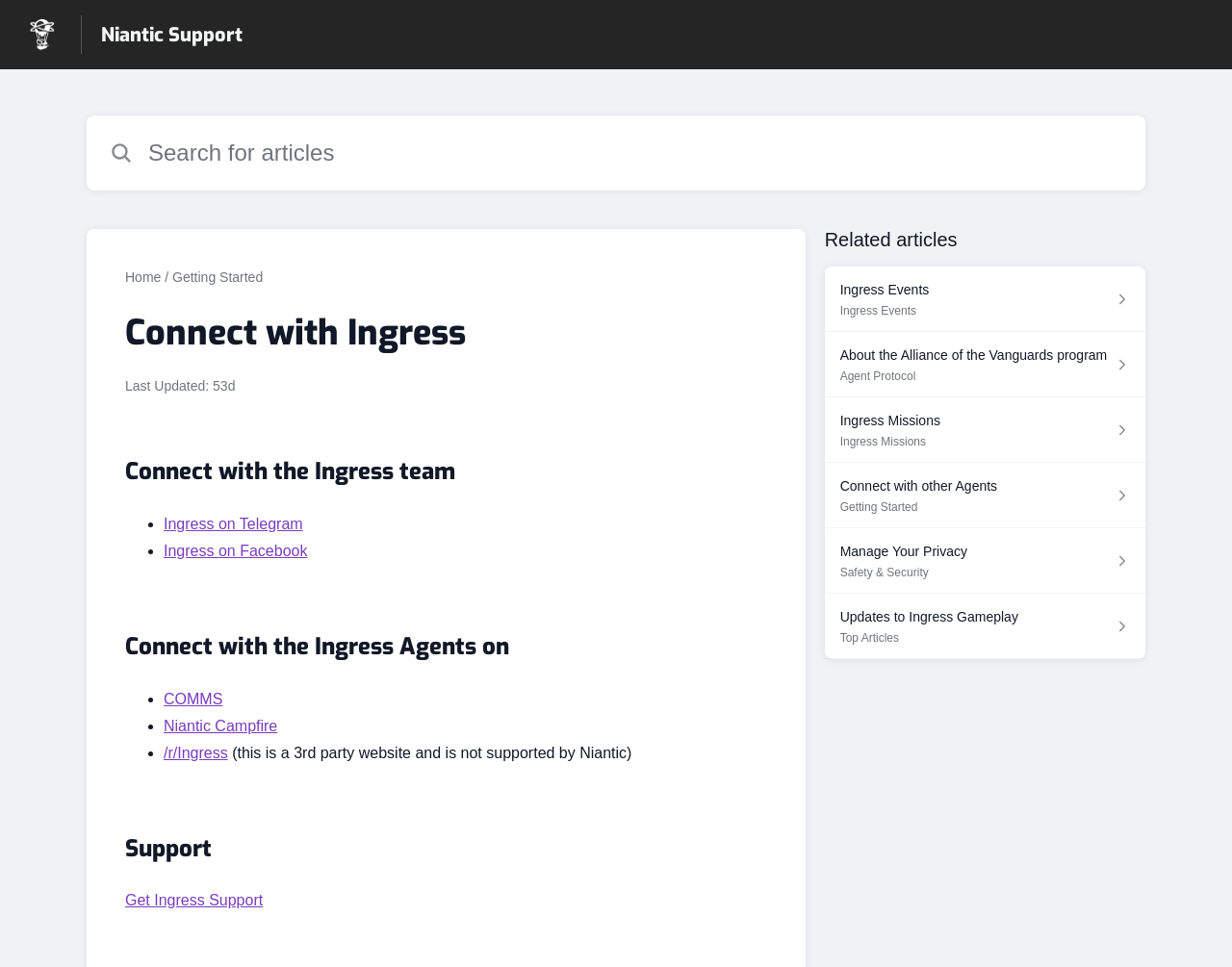Please provide a comprehensive response to the question below by analyzing the image: 
What is the main purpose of this webpage?

Based on the webpage's title 'Connect with Ingress — Ingress Help Center' and the various links and sections provided, it appears that the main purpose of this webpage is to facilitate connections between Ingress agents and provide support resources.